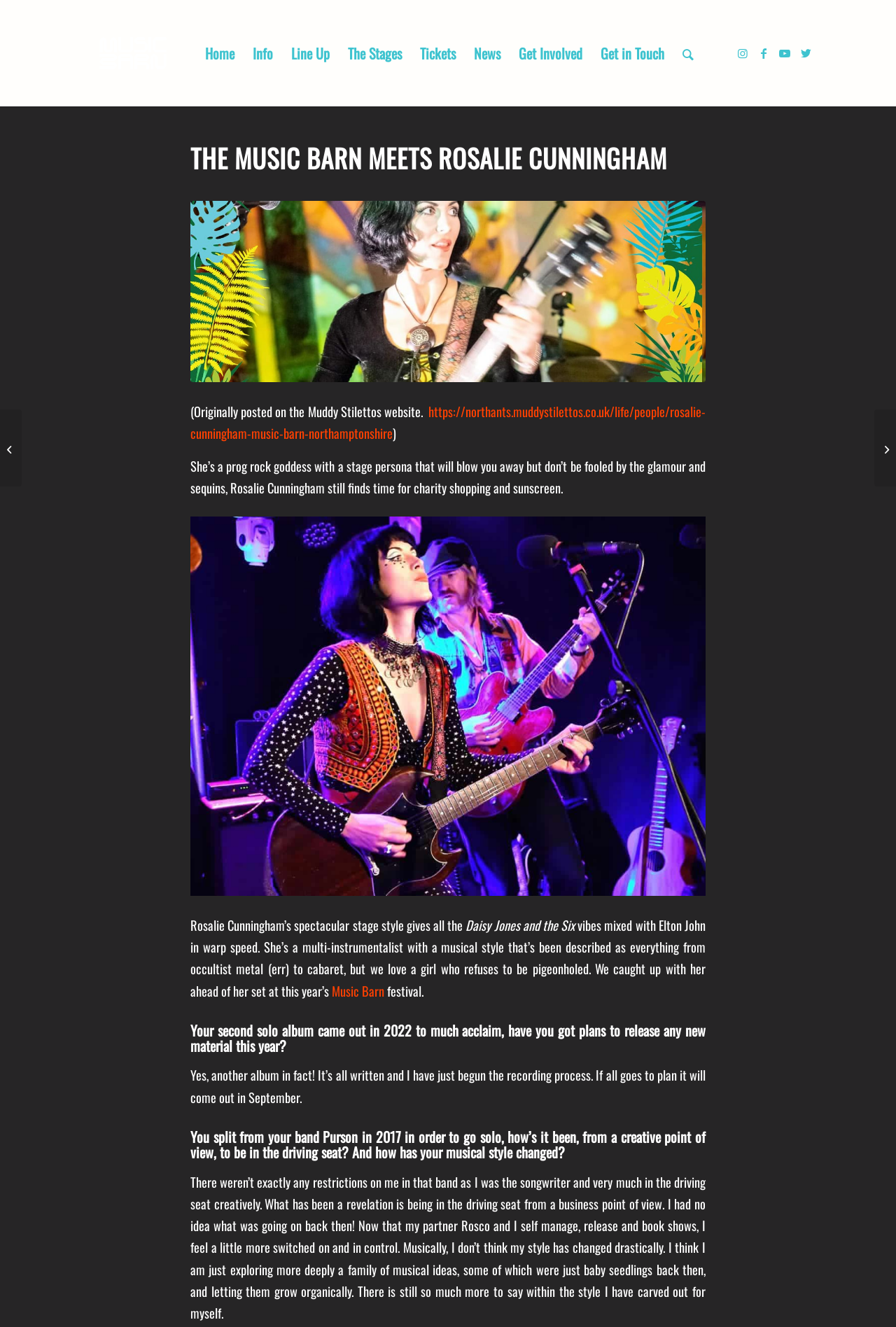Using the format (top-left x, top-left y, bottom-right x, bottom-right y), provide the bounding box coordinates for the described UI element. All values should be floating point numbers between 0 and 1: alt="Music Barn Festival"

[0.089, 0.0, 0.208, 0.08]